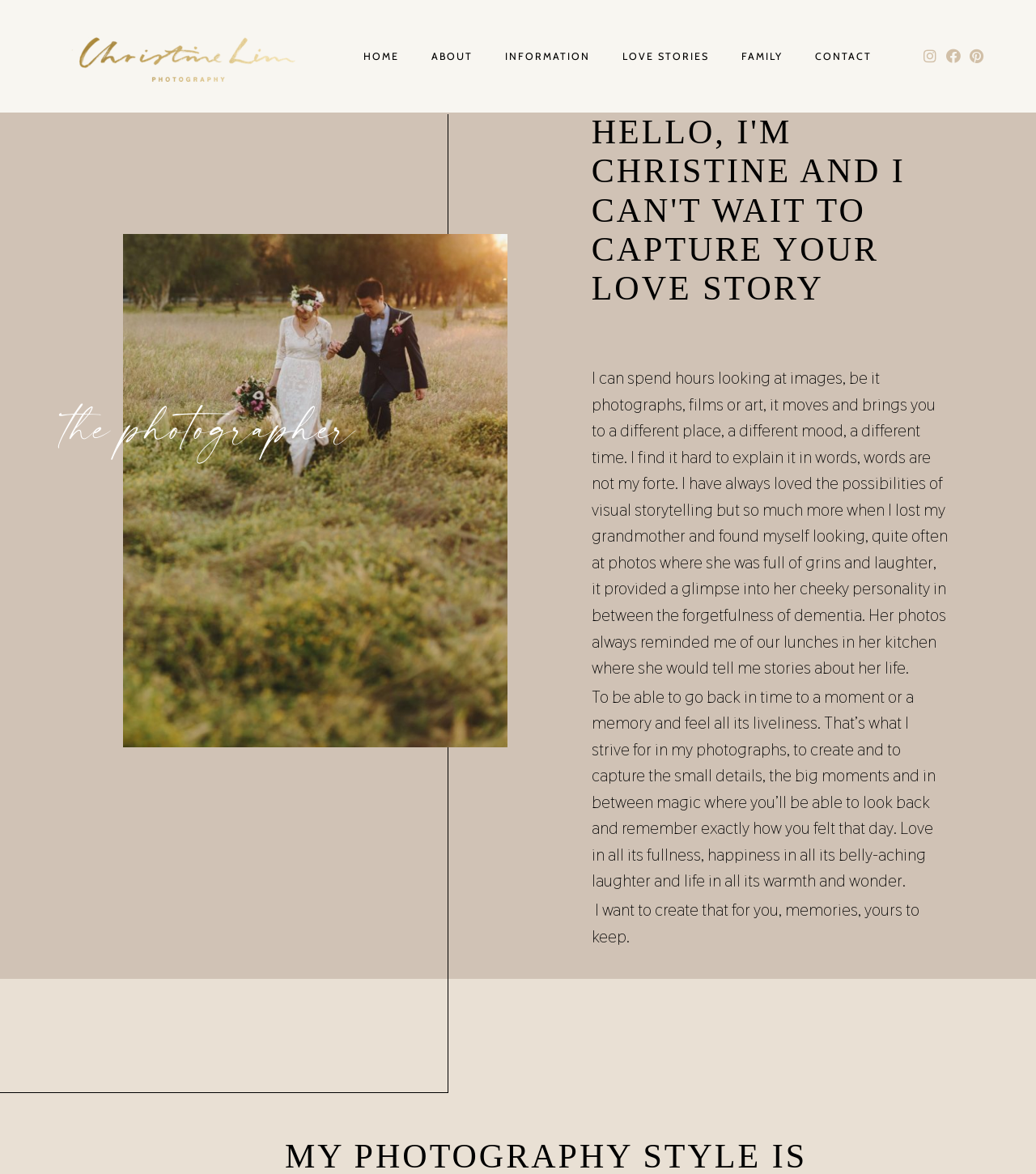Please identify the coordinates of the bounding box for the clickable region that will accomplish this instruction: "View Christine's Instagram profile".

[0.887, 0.038, 0.909, 0.058]